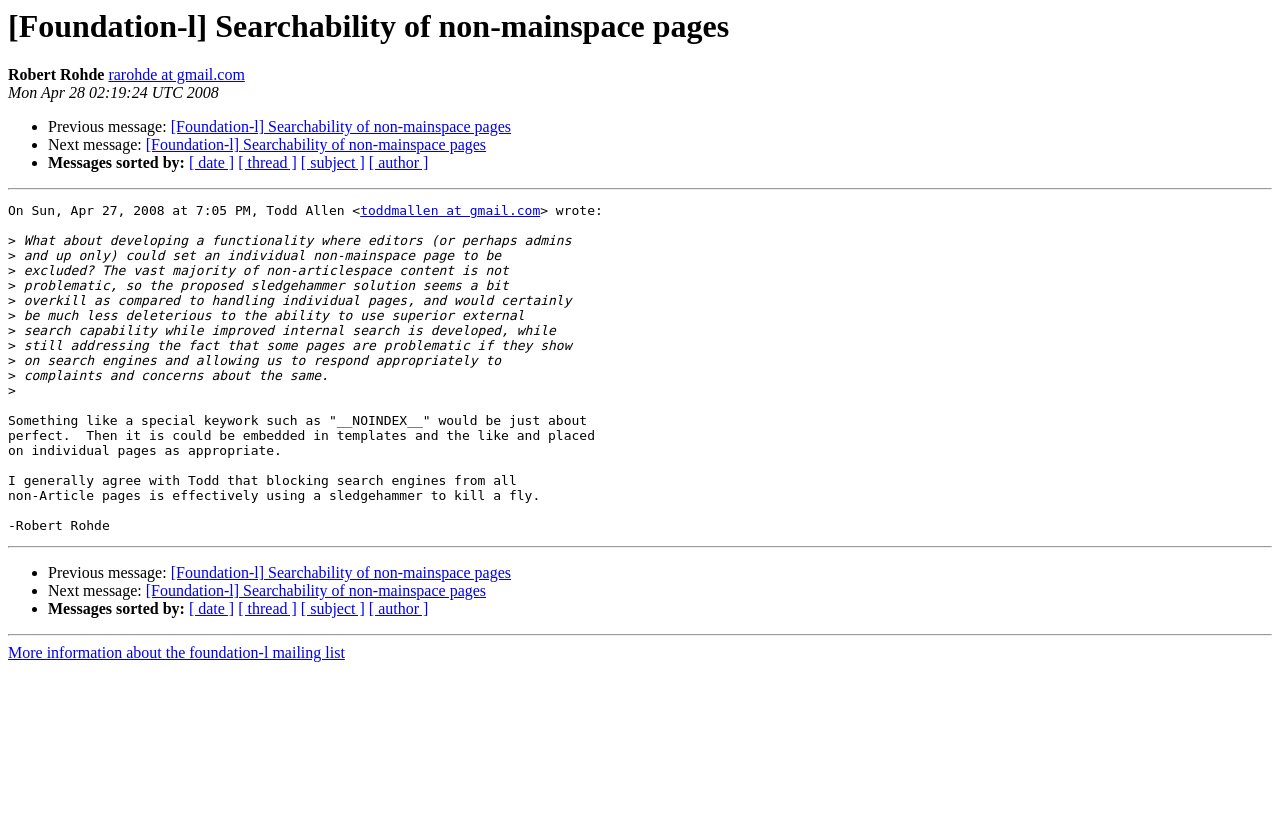Reply to the question below using a single word or brief phrase:
Who is the recipient of this email?

Todd Allen